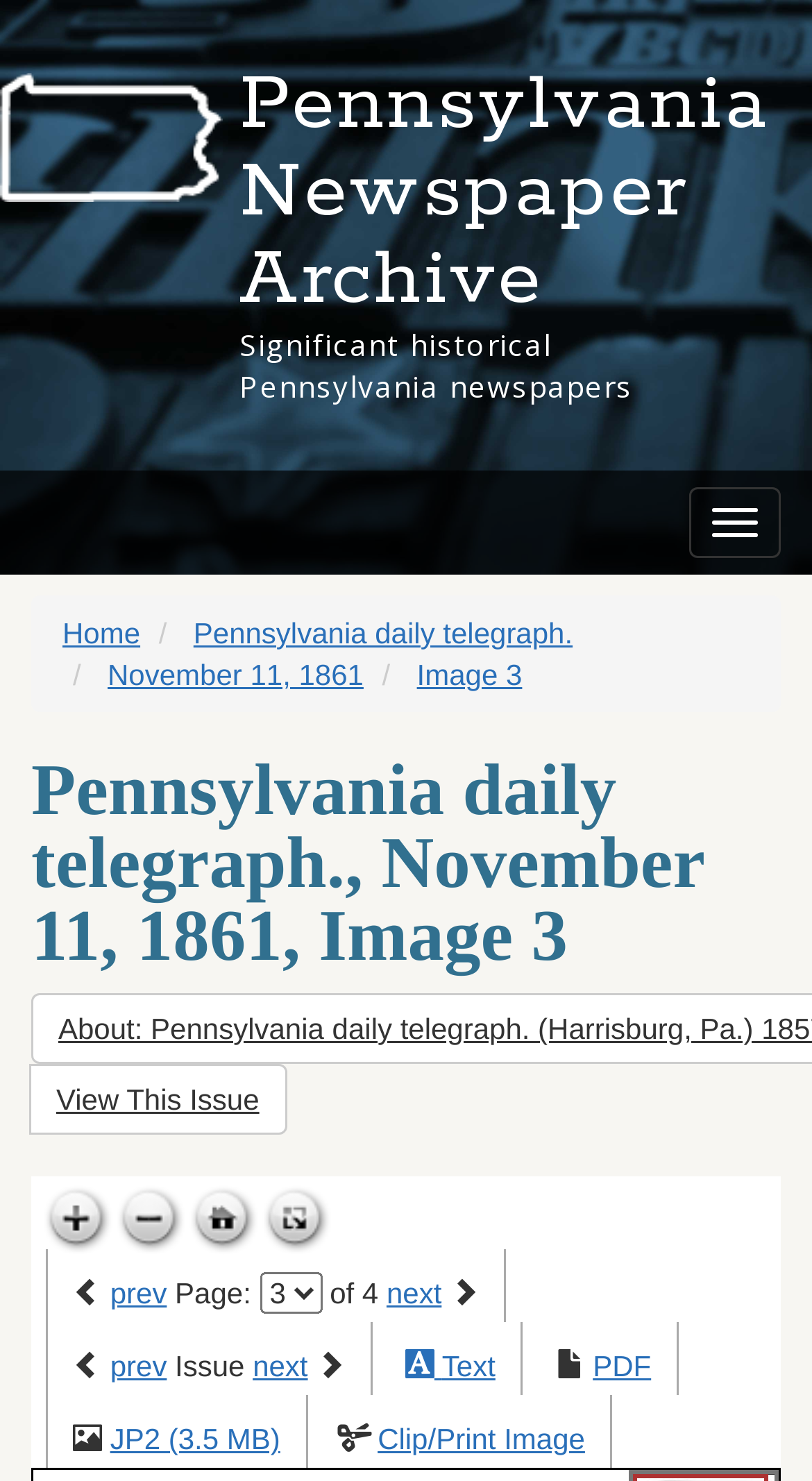Determine the bounding box coordinates of the target area to click to execute the following instruction: "Toggle navigation."

[0.849, 0.329, 0.962, 0.377]